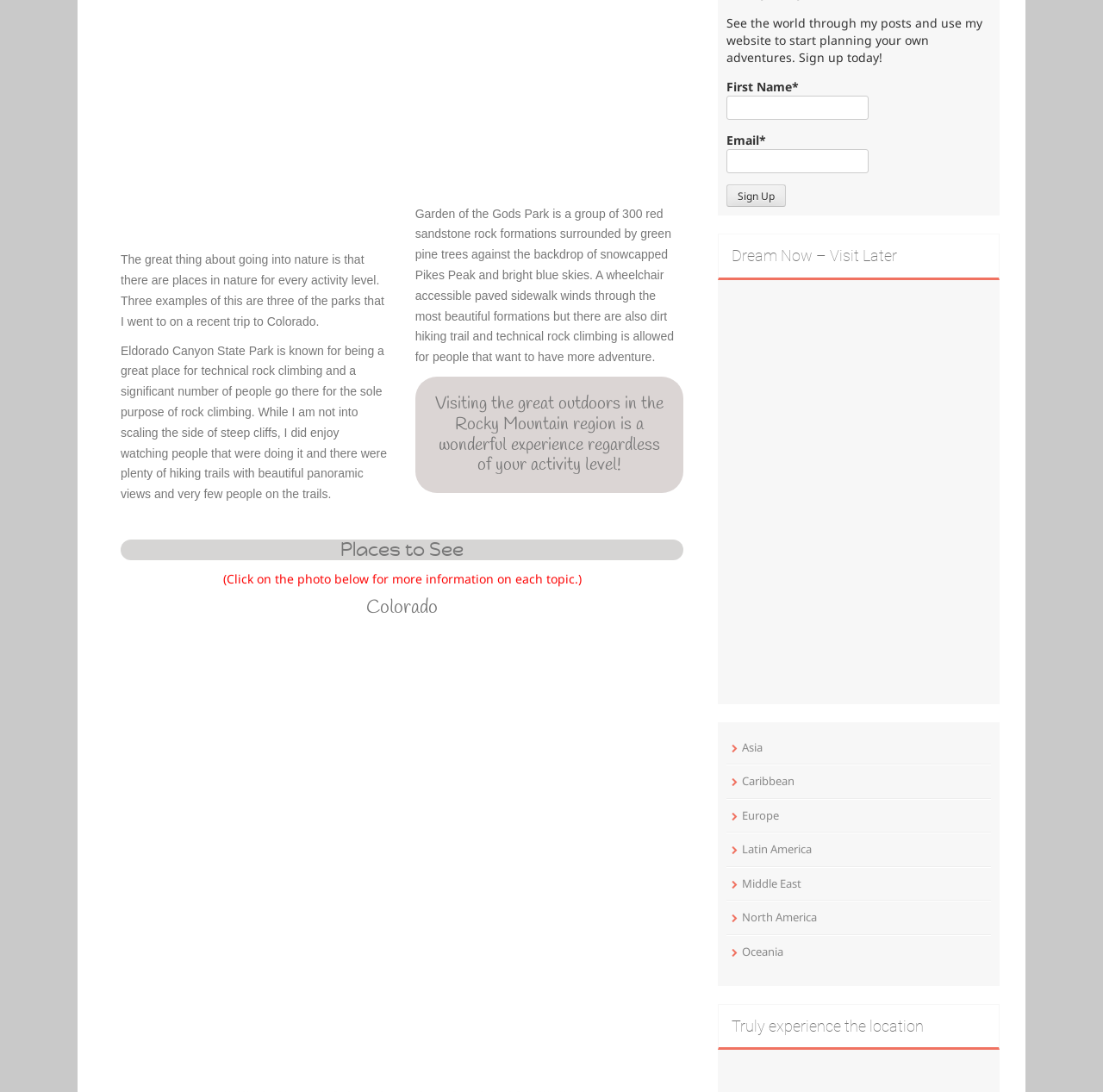Find the bounding box coordinates for the UI element that matches this description: "parent_node: First Name* name="esfpx_name"".

[0.659, 0.088, 0.788, 0.11]